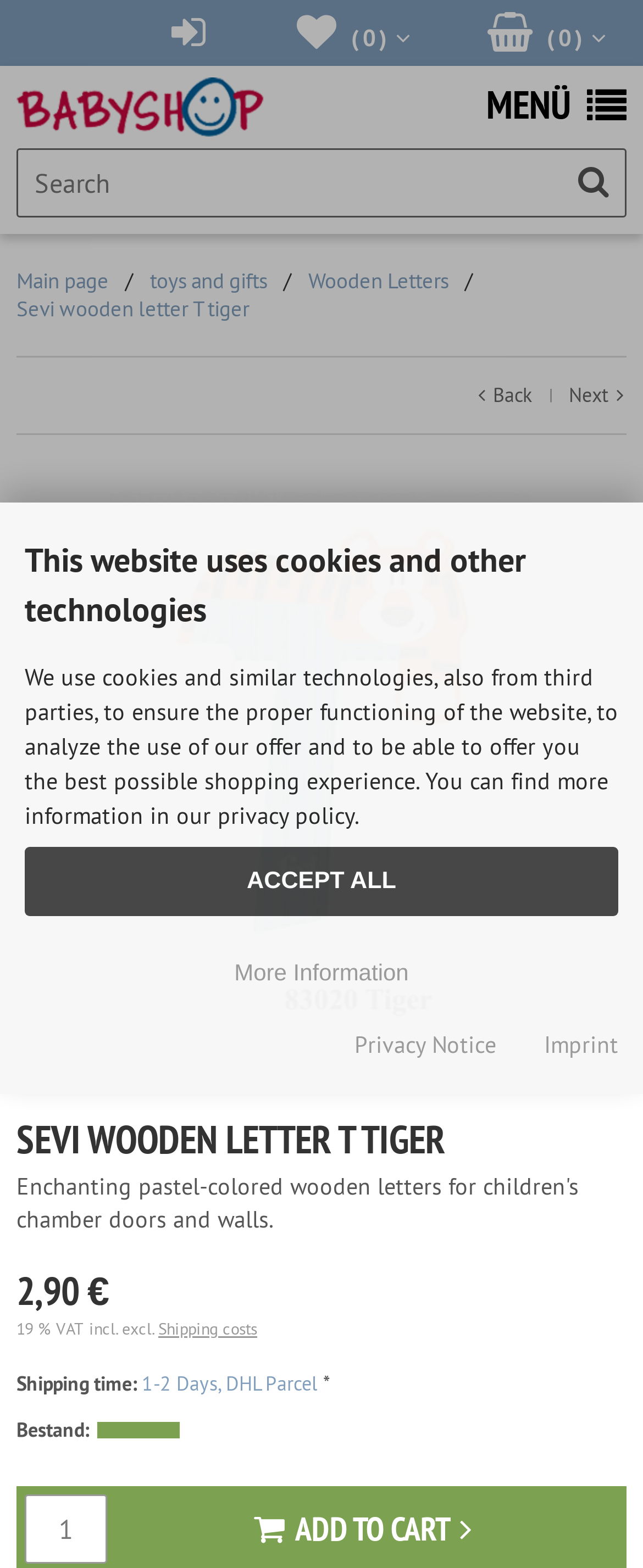Please identify the primary heading of the webpage and give its text content.

SEVI WOODEN LETTER T TIGER